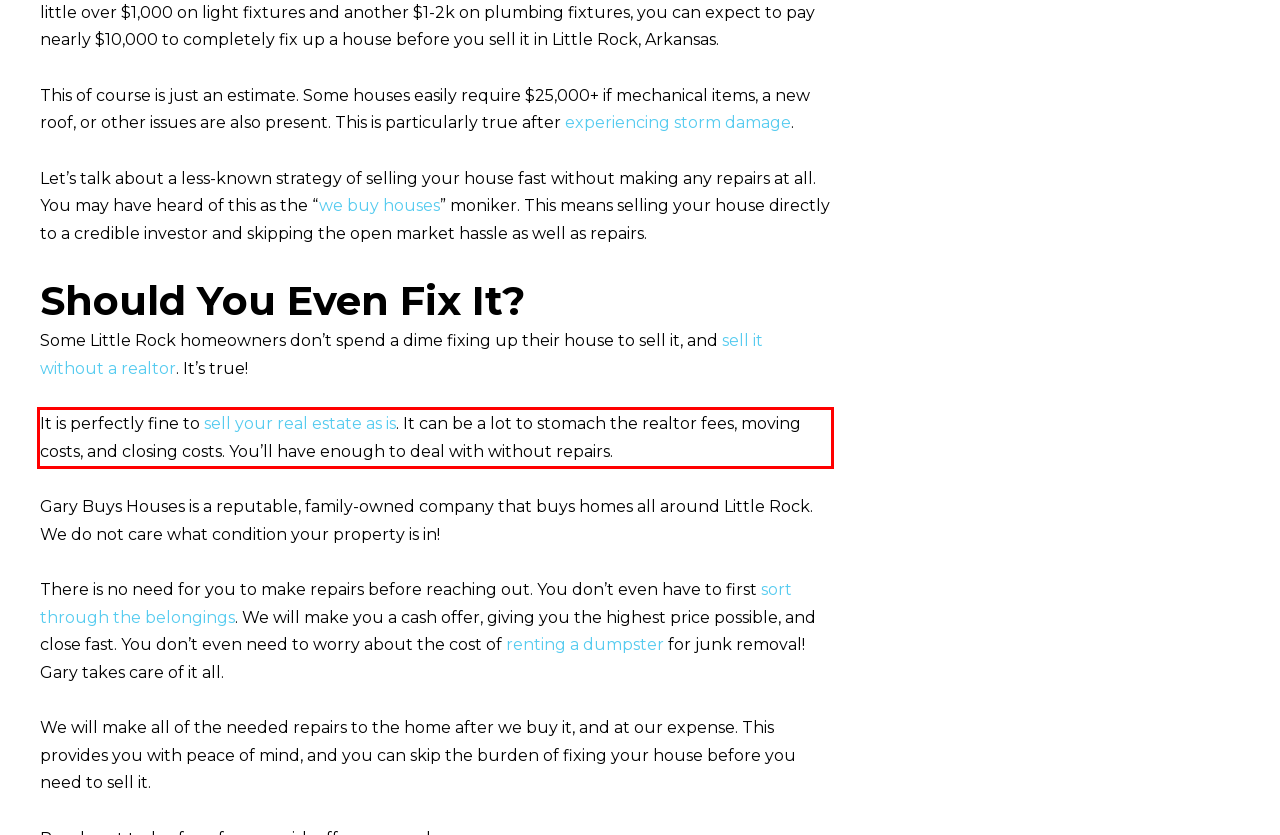Look at the provided screenshot of the webpage and perform OCR on the text within the red bounding box.

It is perfectly fine to sell your real estate as is. It can be a lot to stomach the realtor fees, moving costs, and closing costs. You’ll have enough to deal with without repairs.